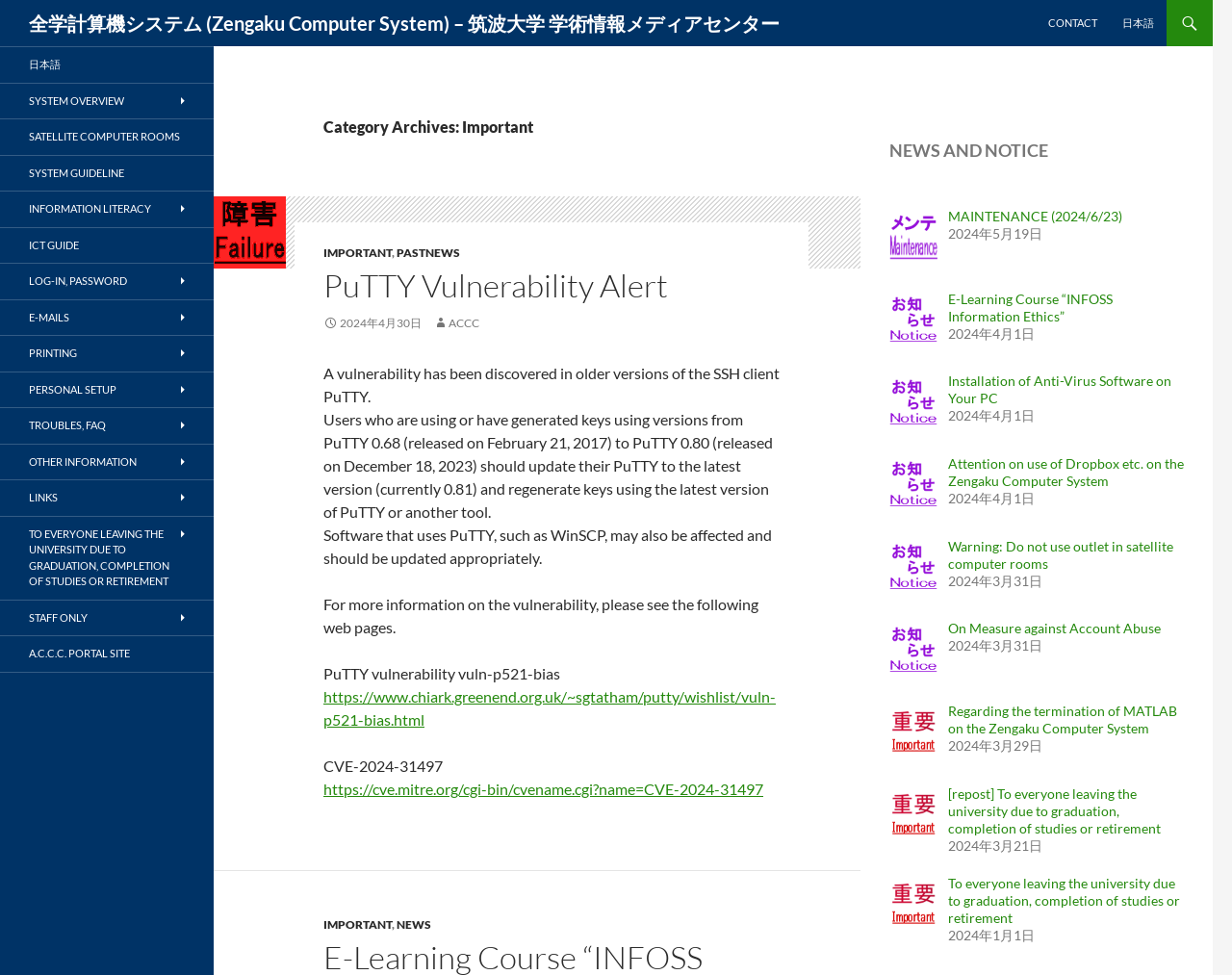Extract the main heading text from the webpage.

全学計算機システム (Zengaku Computer System) – 筑波大学 学術情報メディアセンター